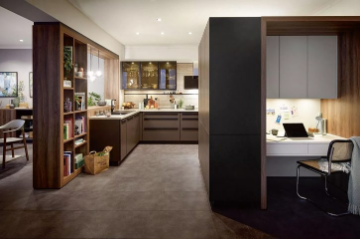What is the purpose of the compact workspace?
Based on the screenshot, respond with a single word or phrase.

Productivity